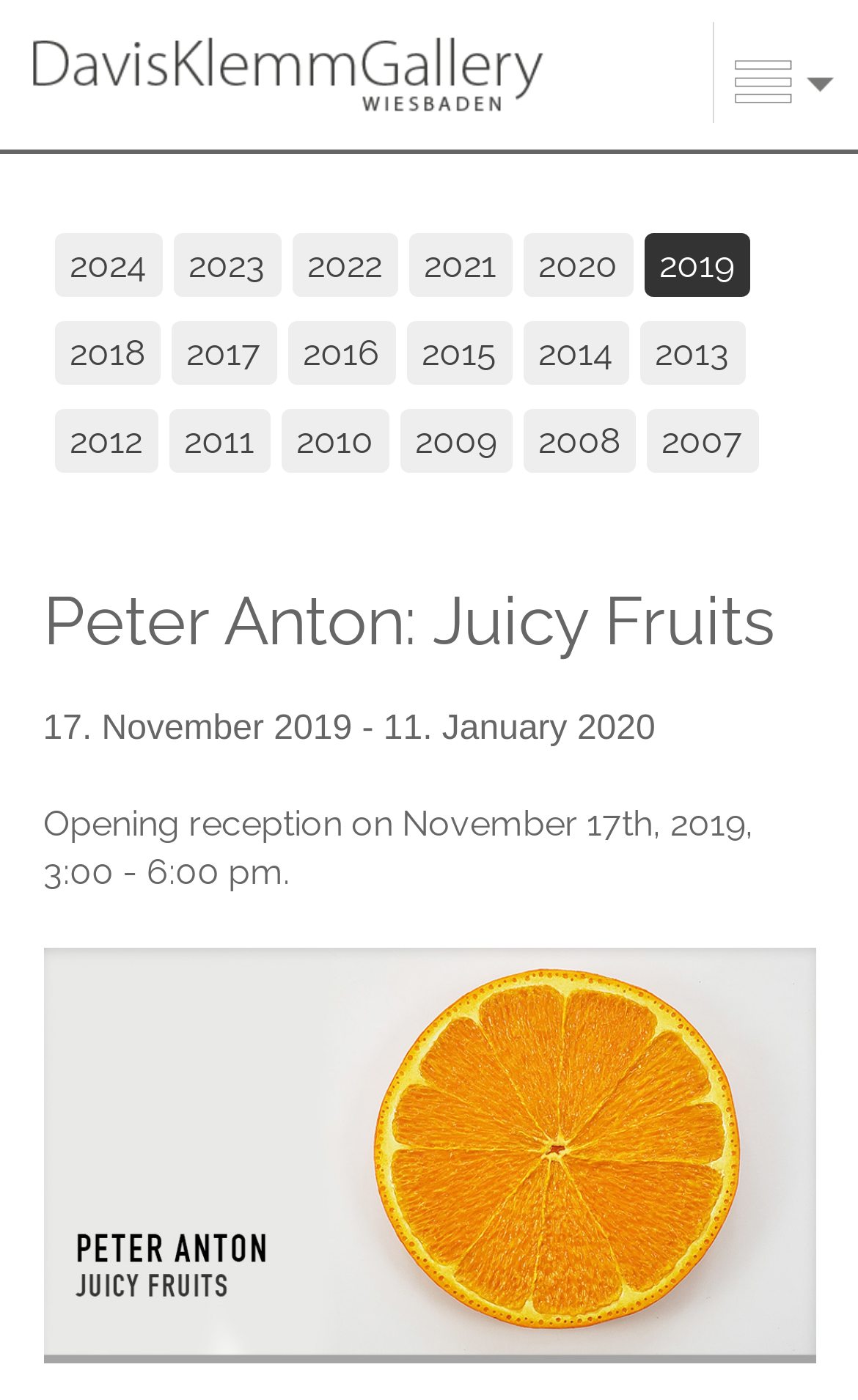Elaborate on the different components and information displayed on the webpage.

The webpage is about exhibitions at the DavisKlemmGallery GmbH & Co. KG. At the top left corner, there is a logo image of the gallery. Next to it, there is a menu link with an accompanying image. 

Below the menu, there is a list of years from 2024 to 2007, arranged in a grid-like structure with three columns. Each year is a link, and they are evenly spaced from each other.

Below the list of years, there is a section dedicated to a specific exhibition. The exhibition title "Peter Anton: Juicy Fruits" is displayed prominently in a heading. The dates of the exhibition, "17. November 2019 - 11. January 2020", are displayed in a smaller heading below the title. 

A paragraph of text provides more information about the exhibition, specifically the opening reception details. At the bottom of the page, there is a large image that takes up most of the width, possibly related to the exhibition or the gallery.